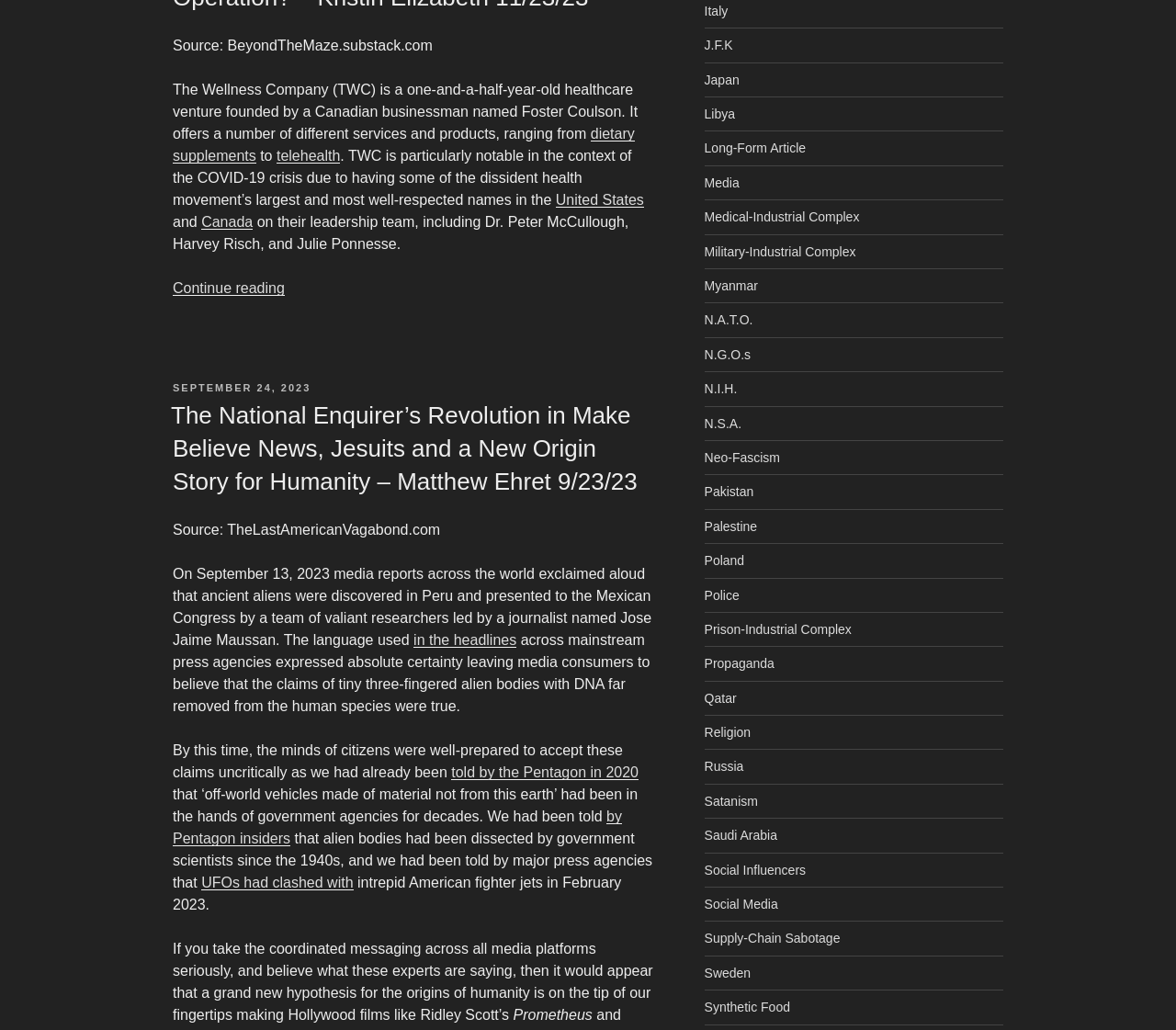Observe the image and answer the following question in detail: Who is the author of the first article?

The answer can be found in the first article link, which is 'Continue reading “The Wellness Company: Altruistic Alternative Healthcare Empire, or Intelligence Operation? – Kristin Elizabeth 11/23/23”'.